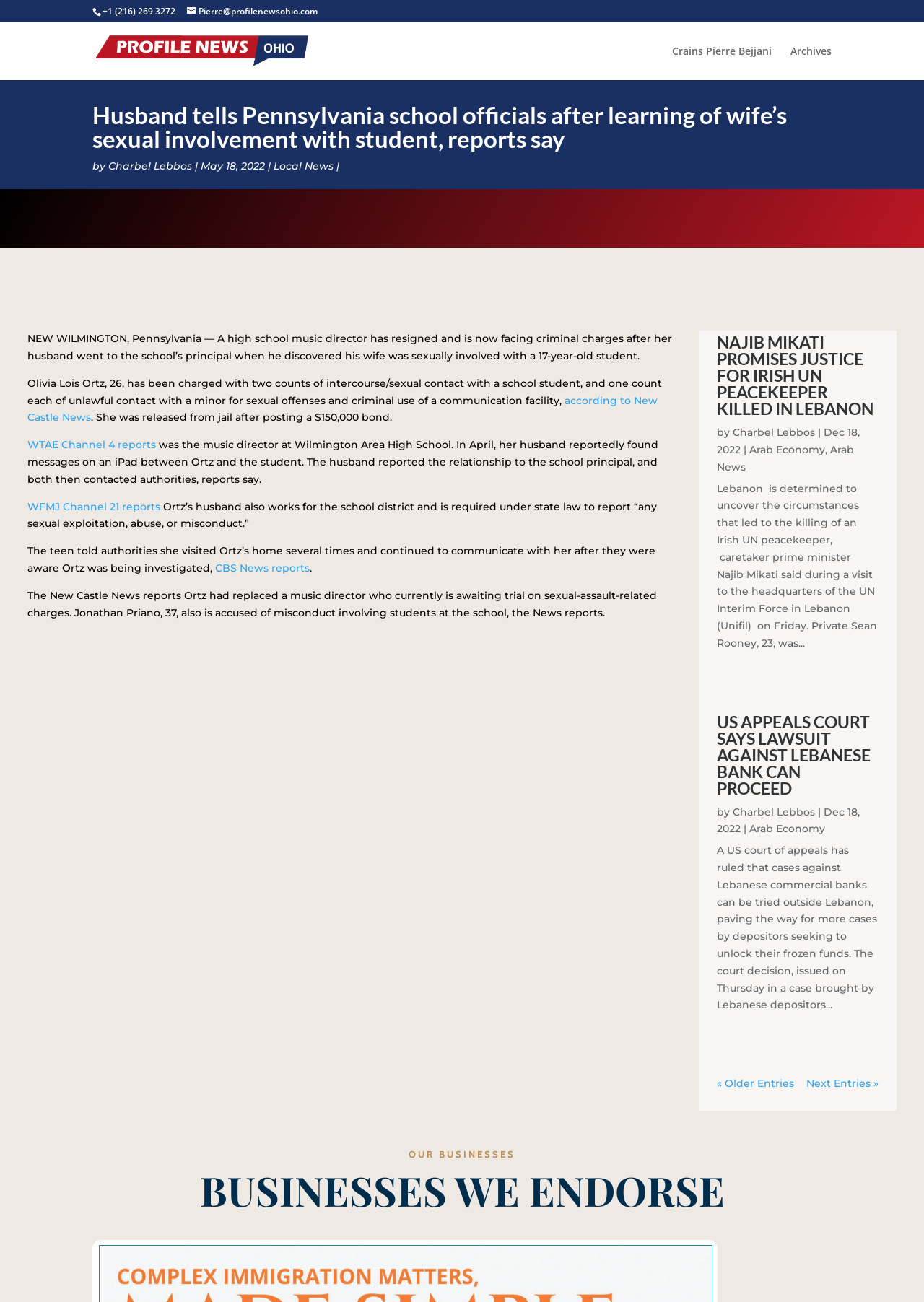Respond to the question below with a single word or phrase:
Who is the music director that resigned?

Olivia Lois Ortz